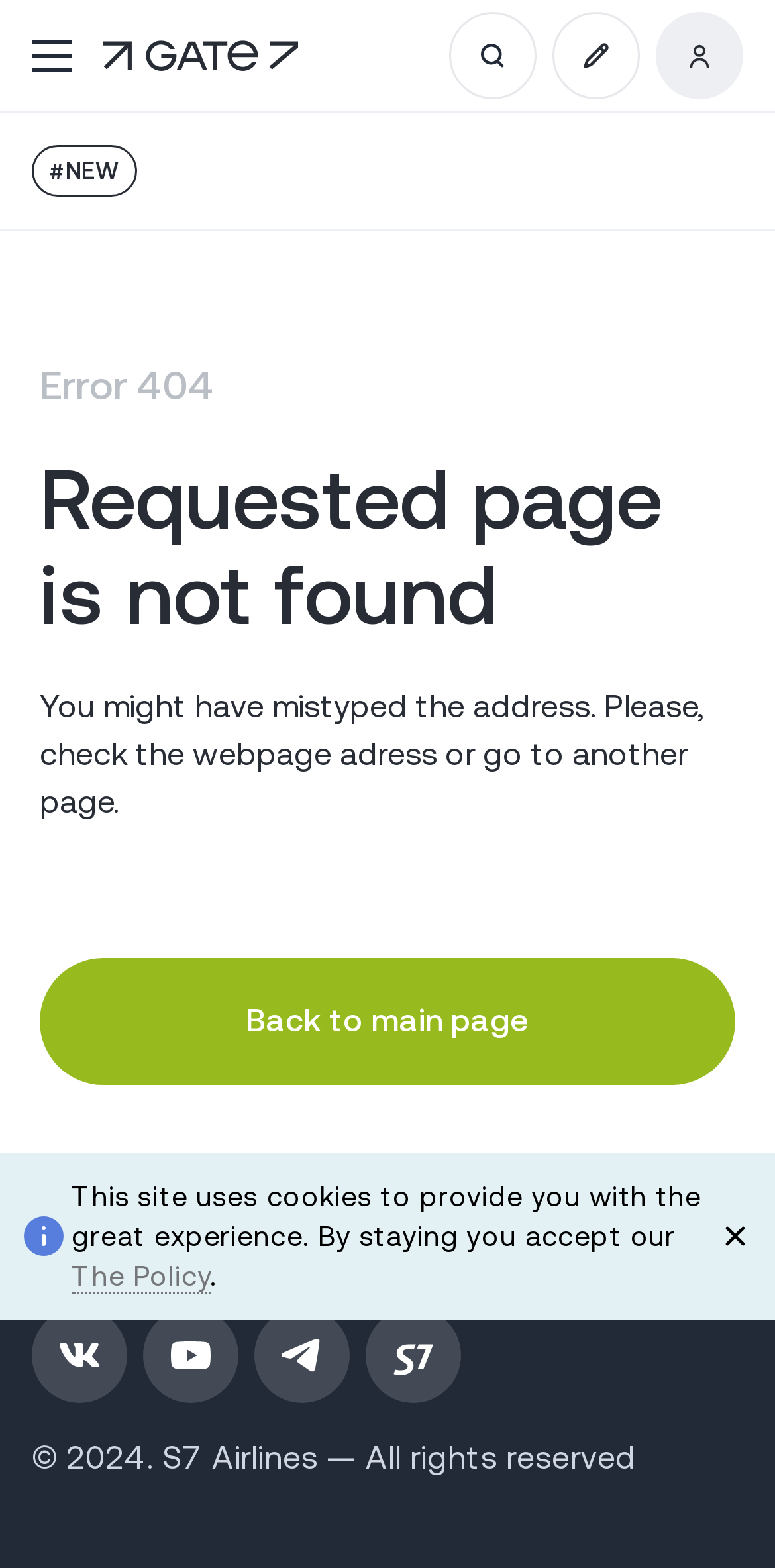What is the purpose of the button at the top right corner?
Using the image as a reference, give a one-word or short phrase answer.

Open menu